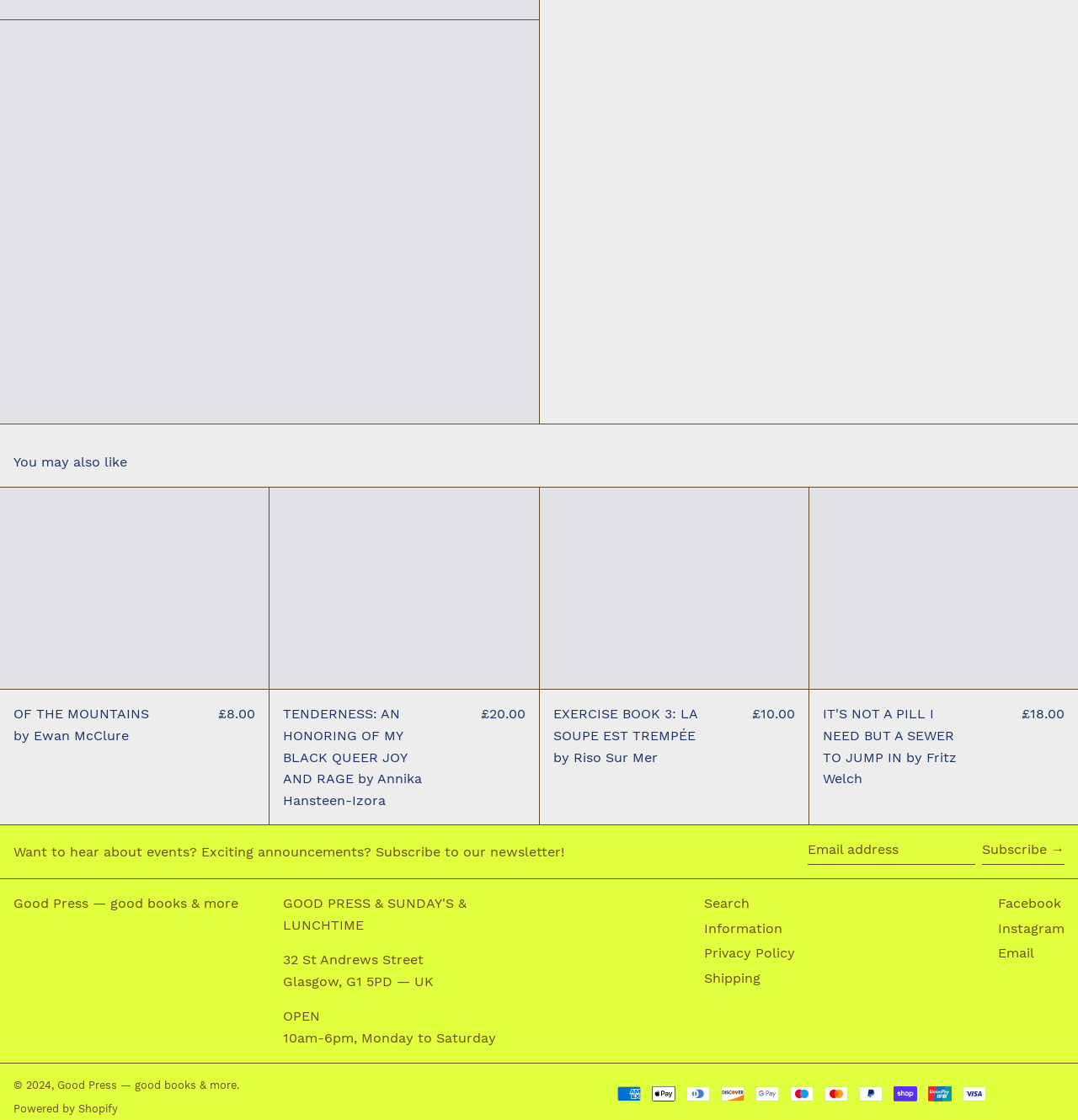Given the description Search, predict the bounding box coordinates of the UI element. Ensure the coordinates are in the format (top-left x, top-left y, bottom-right x, bottom-right y) and all values are between 0 and 1.

[0.653, 0.799, 0.695, 0.813]